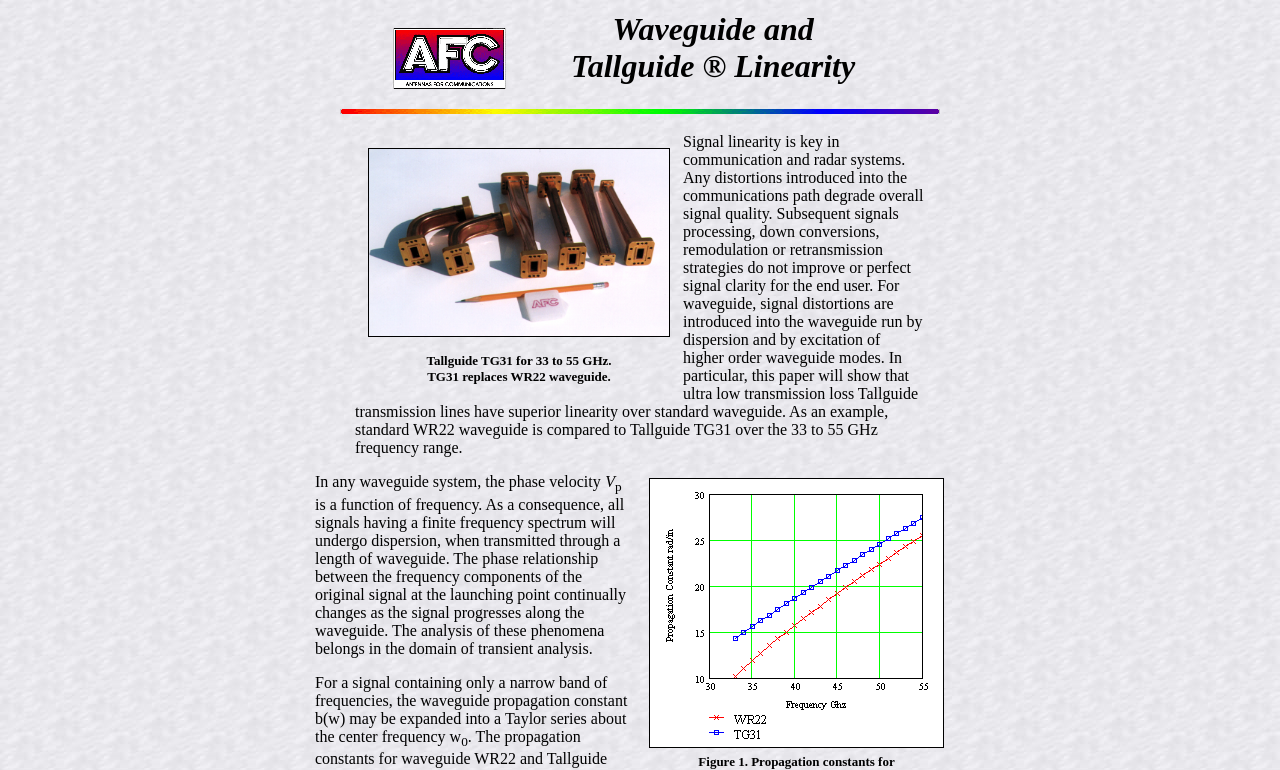Please extract the title of the webpage.

Waveguide and
Tallguide ® Linearity